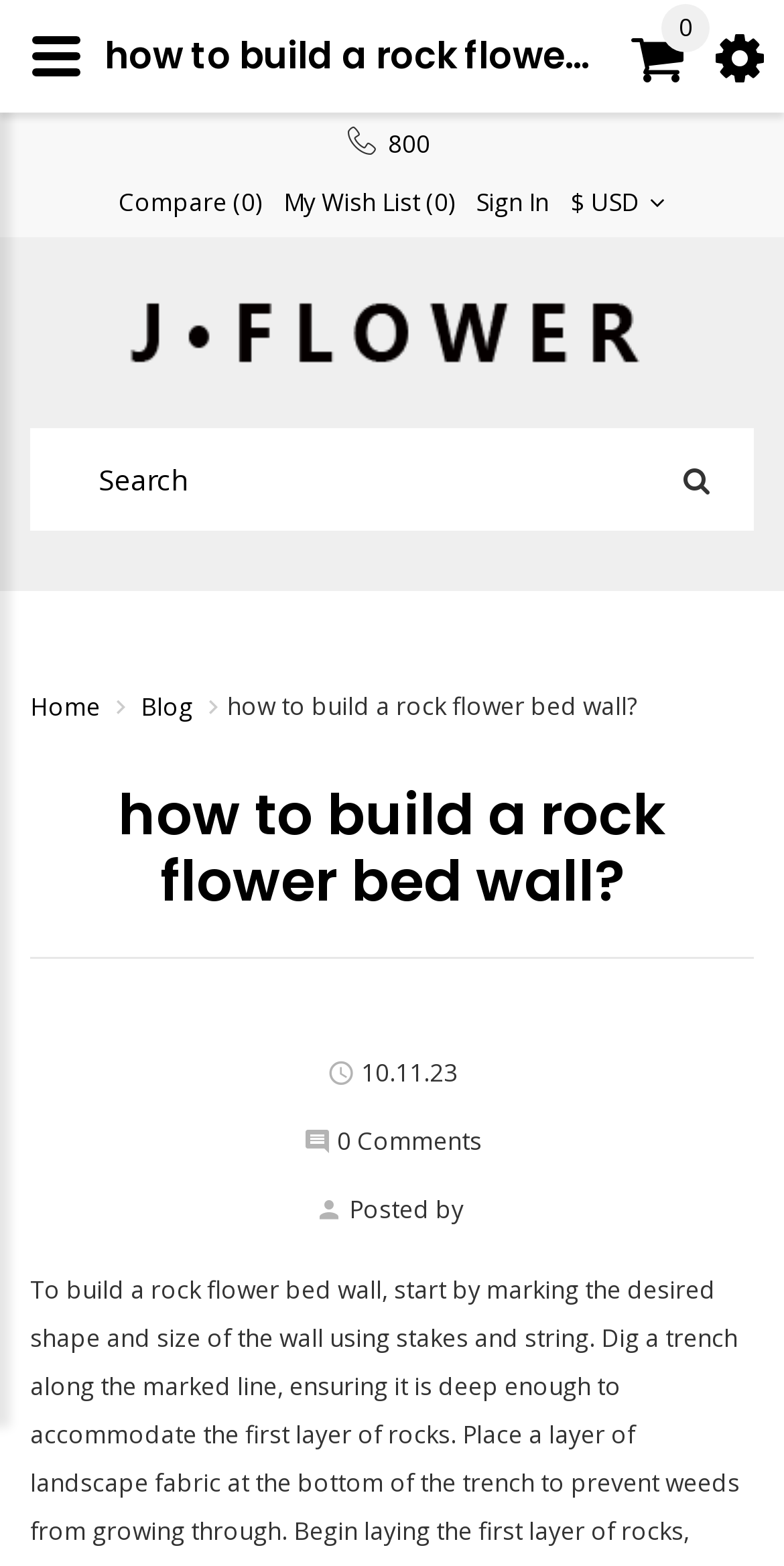Given the element description: "My Wish List (0)", predict the bounding box coordinates of the UI element it refers to, using four float numbers between 0 and 1, i.e., [left, top, right, bottom].

[0.362, 0.121, 0.579, 0.139]